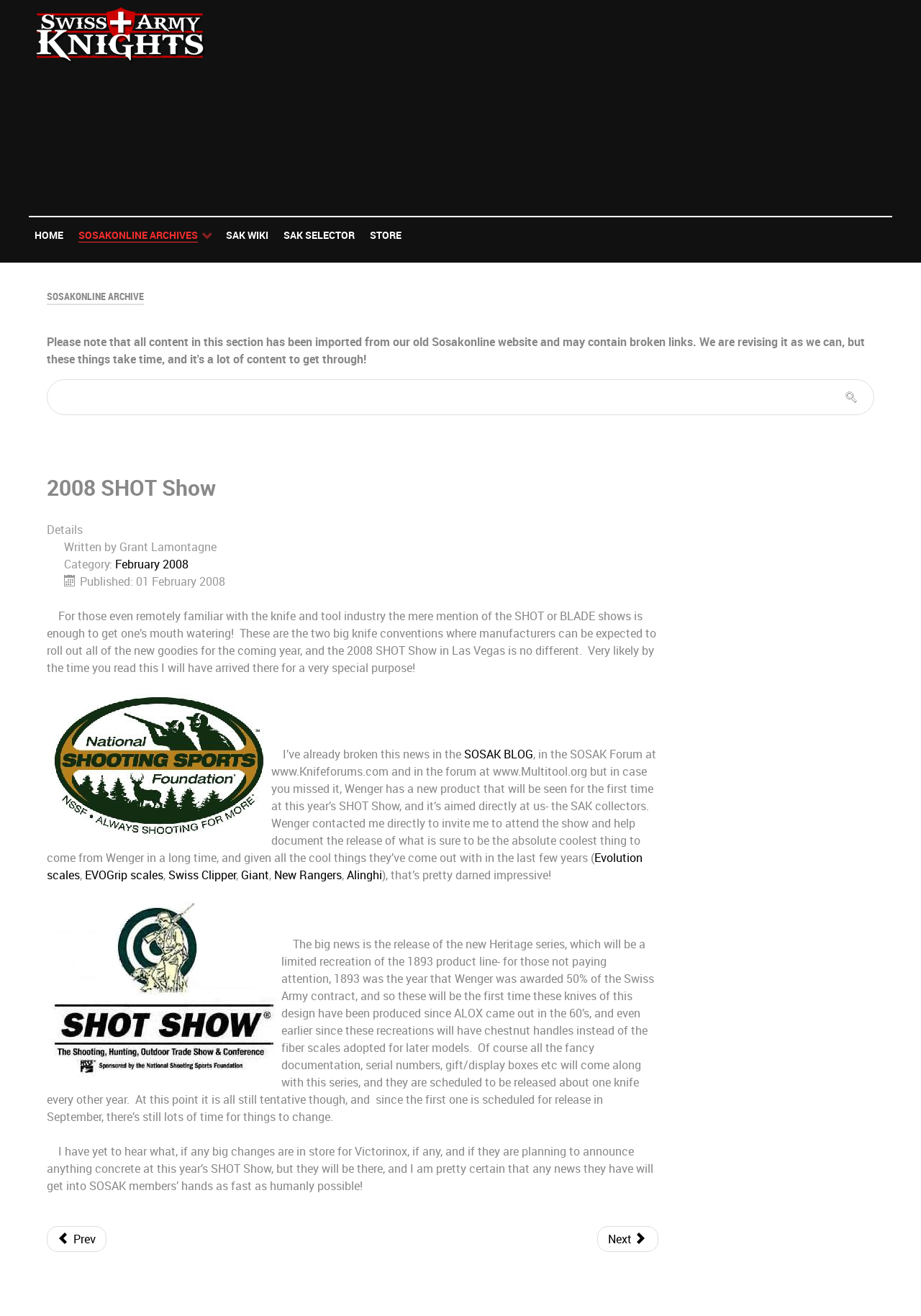From the given element description: "aria-label="Advertisement" name="aswift_0" title="Advertisement"", find the bounding box for the UI element. Provide the coordinates as four float numbers between 0 and 1, in the order [left, top, right, bottom].

[0.348, 0.005, 0.961, 0.159]